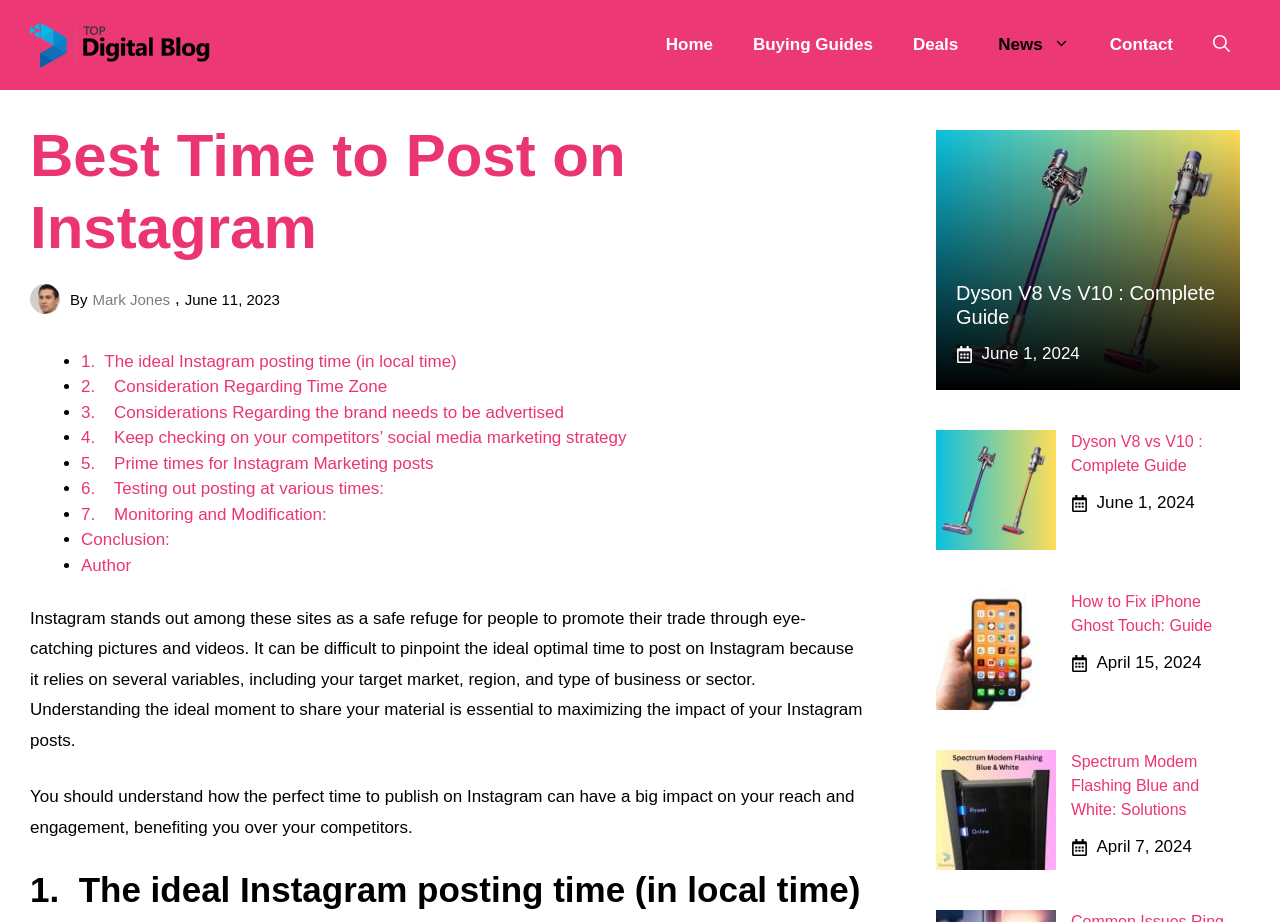Find the bounding box coordinates for the area you need to click to carry out the instruction: "Click on the 'Home' link". The coordinates should be four float numbers between 0 and 1, indicated as [left, top, right, bottom].

[0.504, 0.0, 0.573, 0.098]